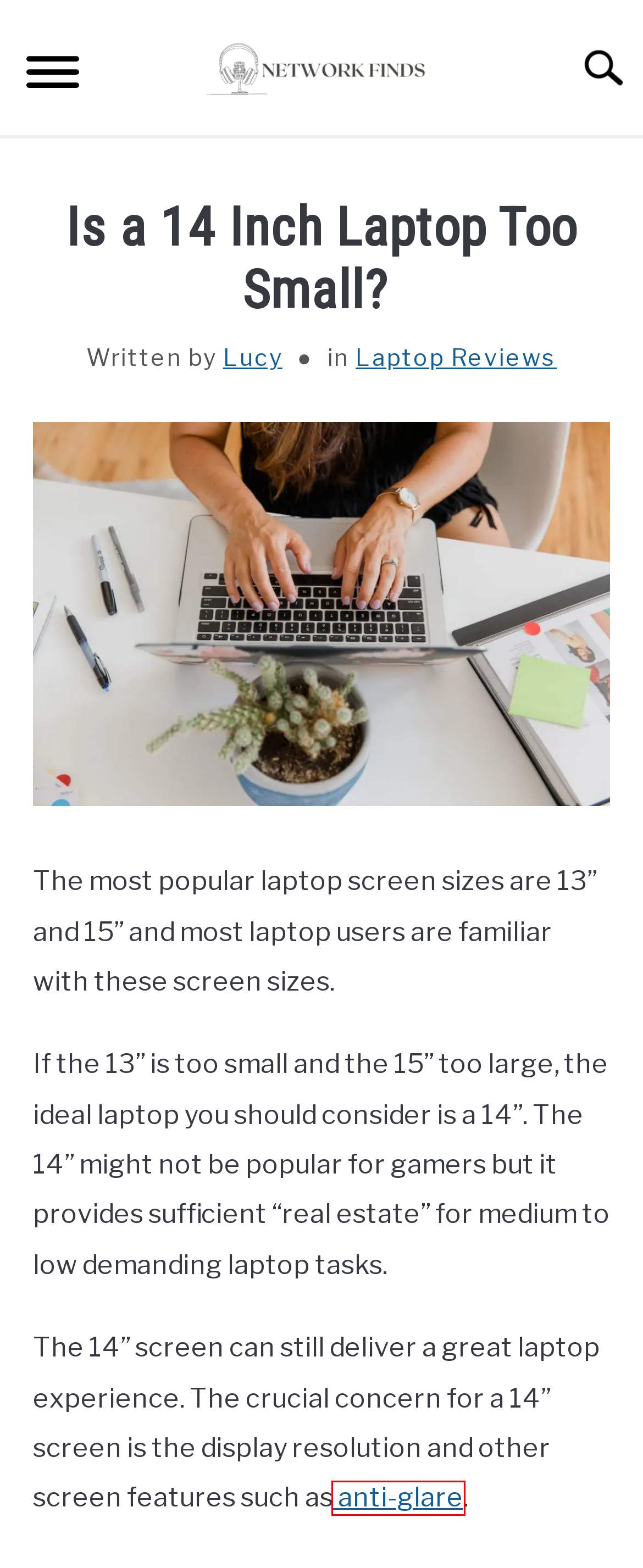Consider the screenshot of a webpage with a red bounding box and select the webpage description that best describes the new page that appears after clicking the element inside the red box. Here are the candidates:
A. Laptop Reviews | Network Finds
B. Blog | Network Finds
C. Computer Accessories | Network Finds
D. Wifi Extender | Network Finds
E. Home | Network Finds
F. Lucy | Network Finds
G. Router & Modems | Network Finds
H. 4 Best Anti Glare Screen Protector For Laptop- 2024 Review

H